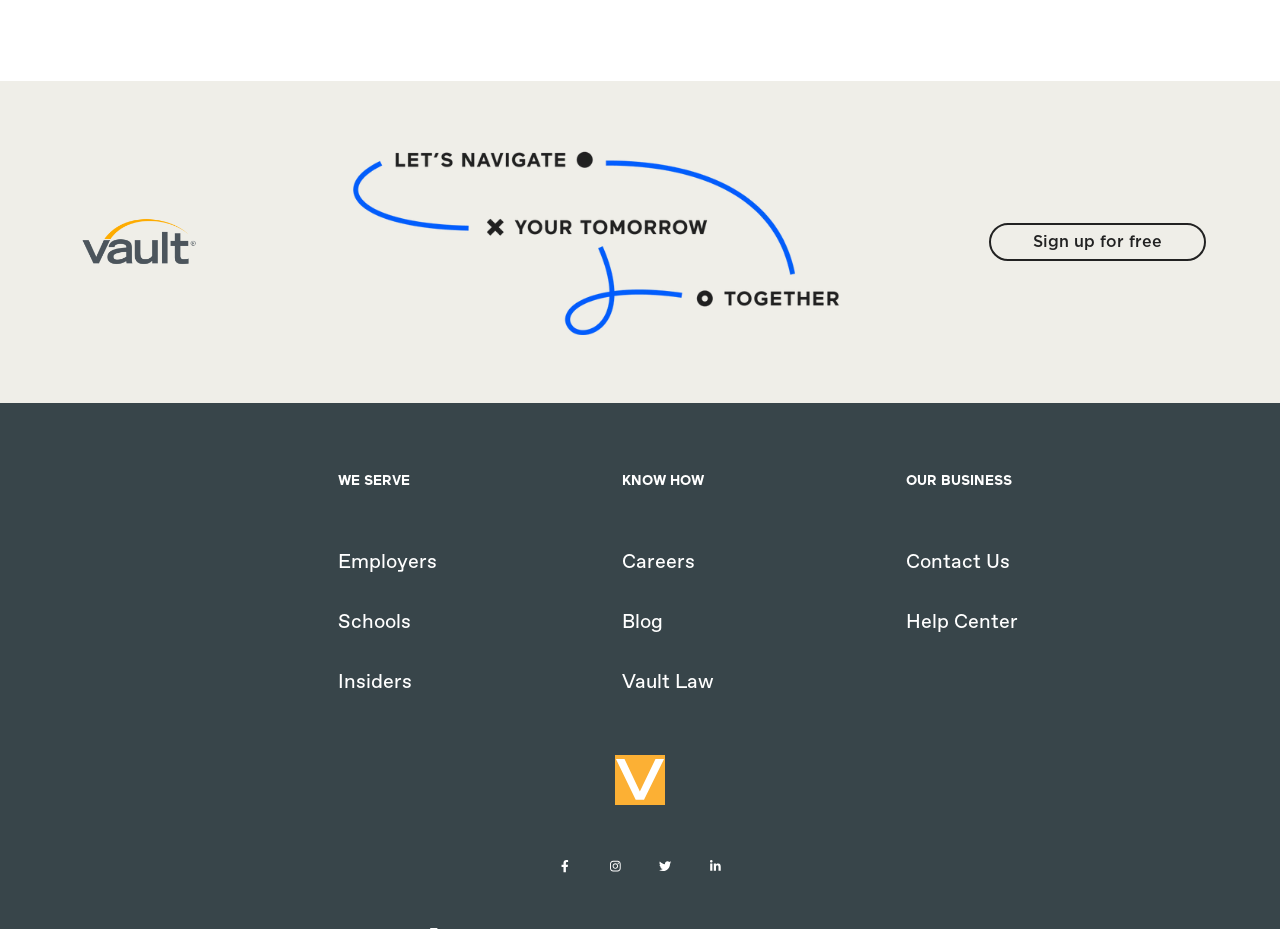Predict the bounding box for the UI component with the following description: "Sign up for free".

[0.772, 0.24, 0.942, 0.281]